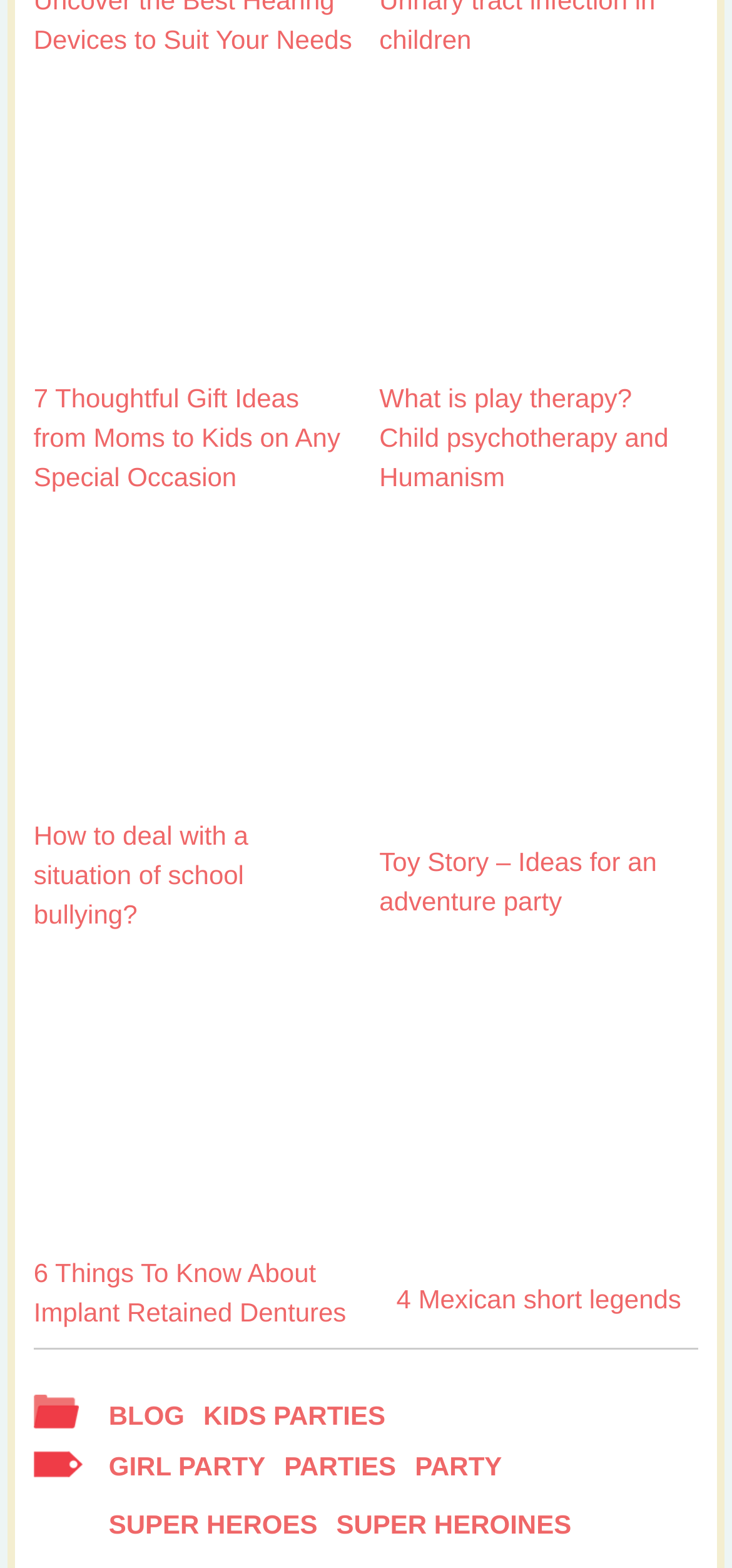Please identify the bounding box coordinates of the element's region that I should click in order to complete the following instruction: "Click on the link to learn about play therapy". The bounding box coordinates consist of four float numbers between 0 and 1, i.e., [left, top, right, bottom].

[0.518, 0.242, 0.954, 0.317]